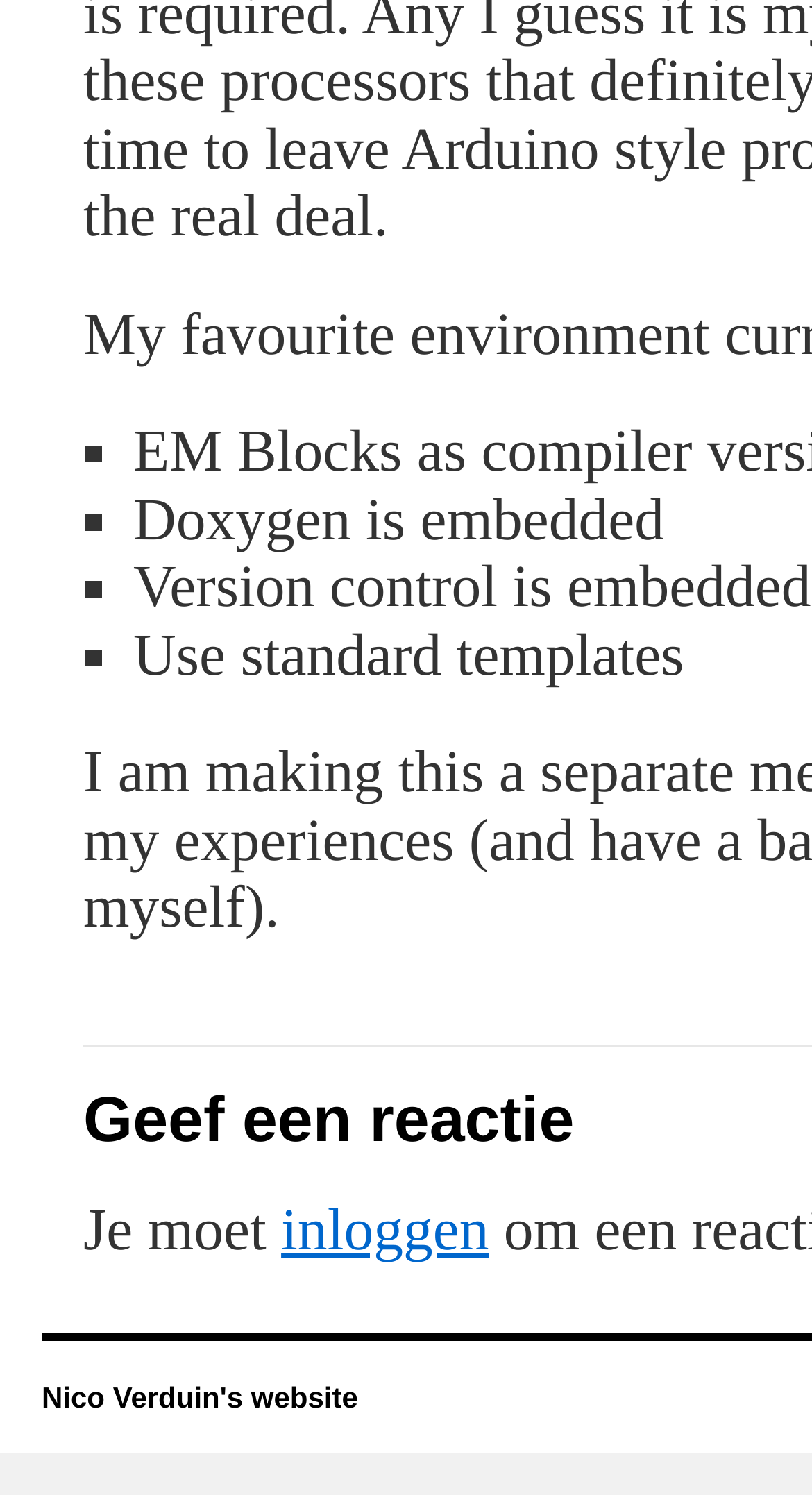How many links are there on the webpage?
From the screenshot, supply a one-word or short-phrase answer.

3